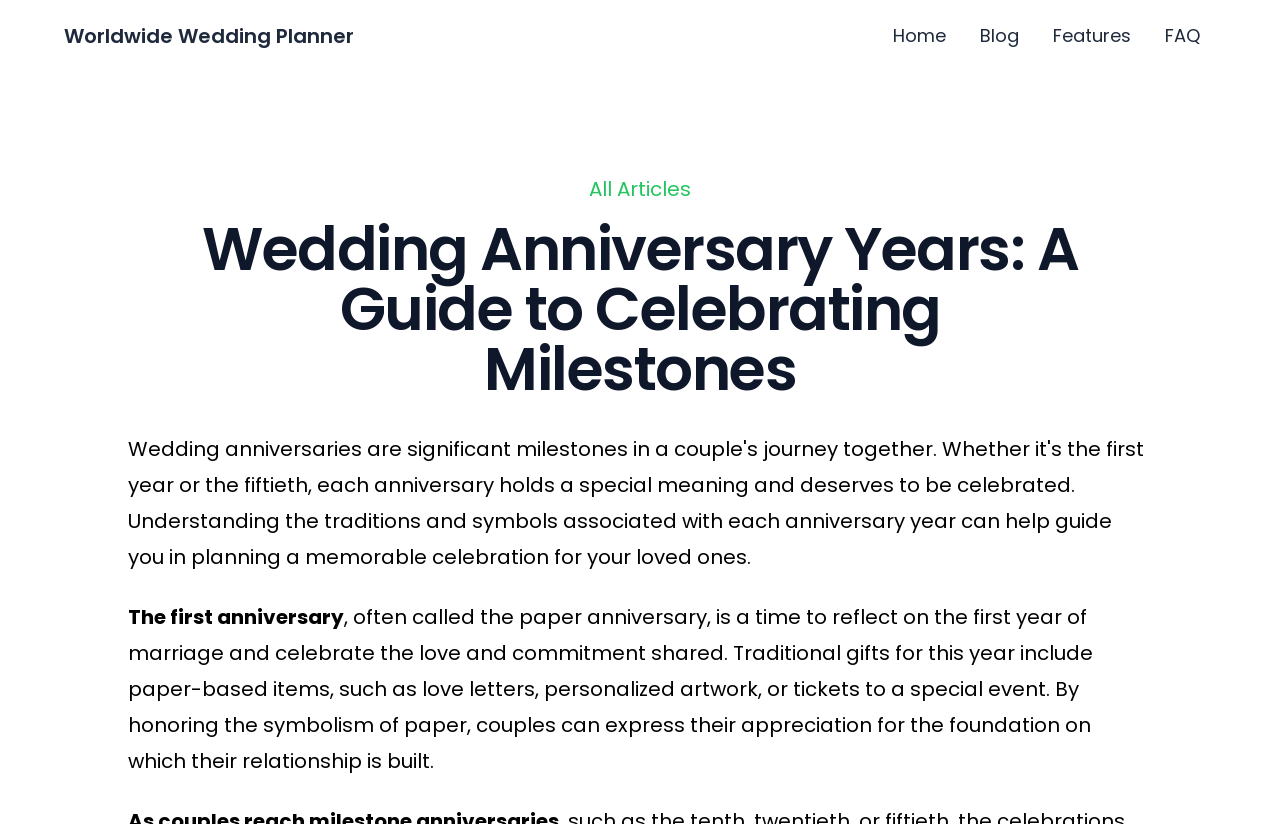Produce a meticulous description of the webpage.

The webpage is about wedding anniversaries, specifically a guide to celebrating milestones. At the top left of the page, there is a link to "Worldwide Wedding Planner", which is likely the website's logo or title. To the right of this, there are several links to navigate to different sections of the website, including "Home", "Blog", "Features", and "FAQ". 

Below these links, there is a prominent heading that reads "Wedding Anniversary Years: A Guide to Celebrating Milestones". This heading is centered on the page and takes up a significant amount of space. 

Underneath the heading, there is a section of text that discusses the first anniversary, also known as the paper anniversary. This text is divided into two paragraphs, with the first paragraph mentioning the significance of the first year of marriage and the second paragraph providing more details about traditional gifts for this anniversary, such as paper-based items.